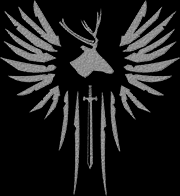Generate a comprehensive caption that describes the image.

The image features a striking design that combines elements of nature and weaponry, symbolizing strength and prowess in archery. At the center, a stylized deer head with prominent antlers is surrounded by an array of radiating wings, crafted from shards that resemble arrows or blades. This intricate emblem captures the spirit of archery and the importance of tradition, reflecting the values embodied by the Valkyrie Ranch, a venue dedicated to archery tournaments and related activities in Texas. The overall aesthetic is bold and dynamic, making it a fitting representation for an organization that celebrates competitive archery and community engagement through events and charitable endeavors.